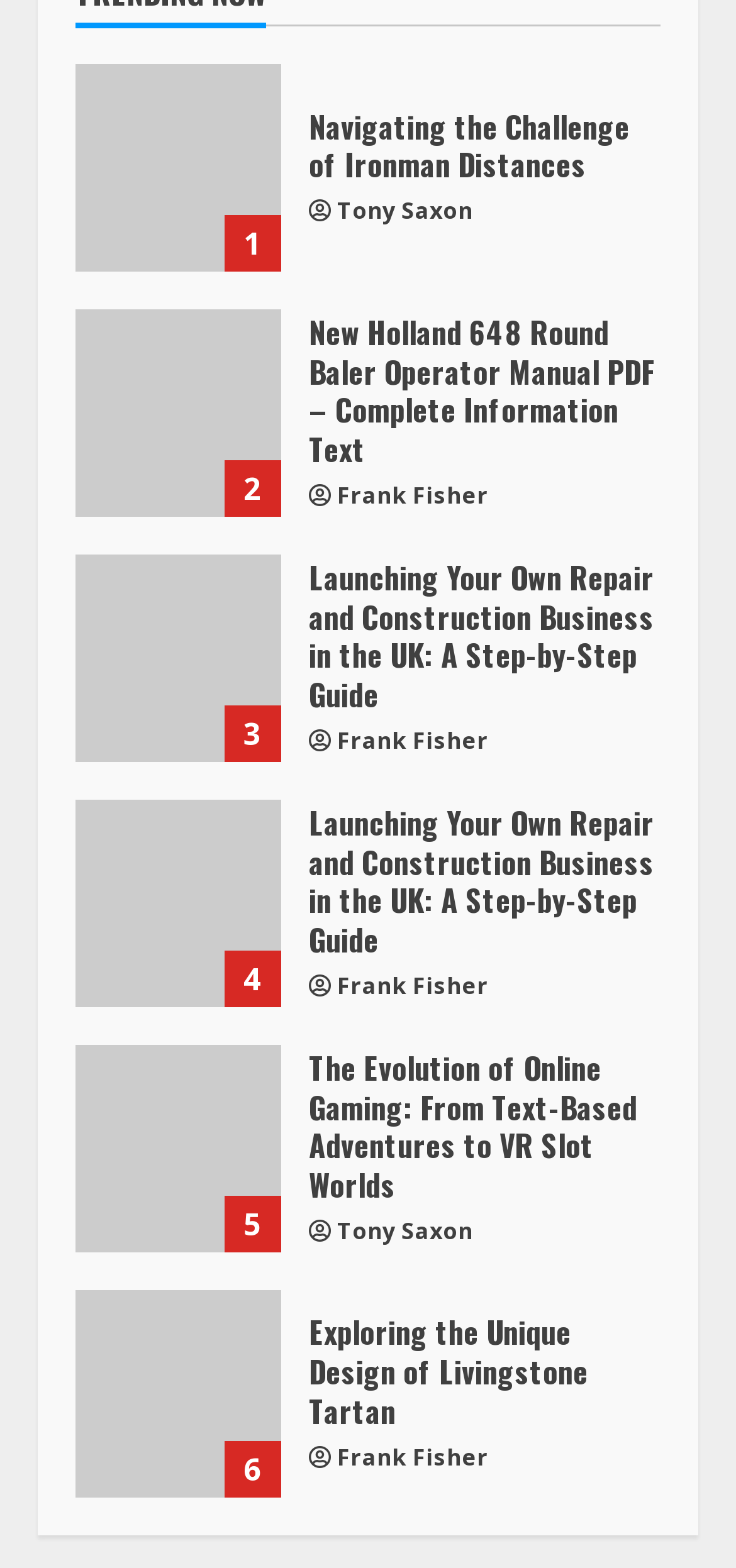How many articles are listed on this webpage?
Provide a detailed answer to the question, using the image to inform your response.

The number of articles can be determined by counting the number of heading elements, which are [848], [856], [864], [872], [880], and [888]. Each heading element corresponds to a separate article.